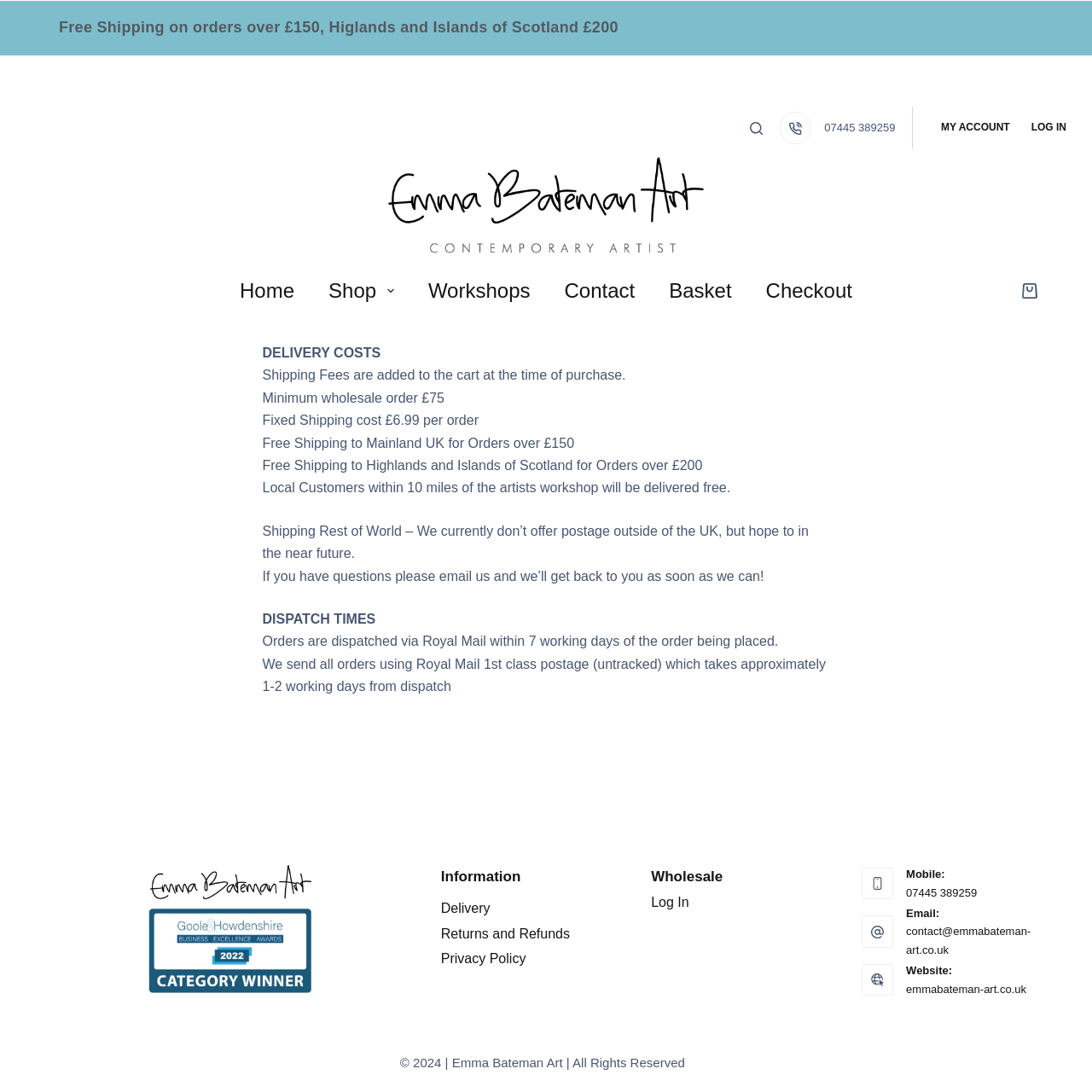Find the bounding box coordinates of the element I should click to carry out the following instruction: "Log in to your account".

[0.934, 0.098, 0.977, 0.137]